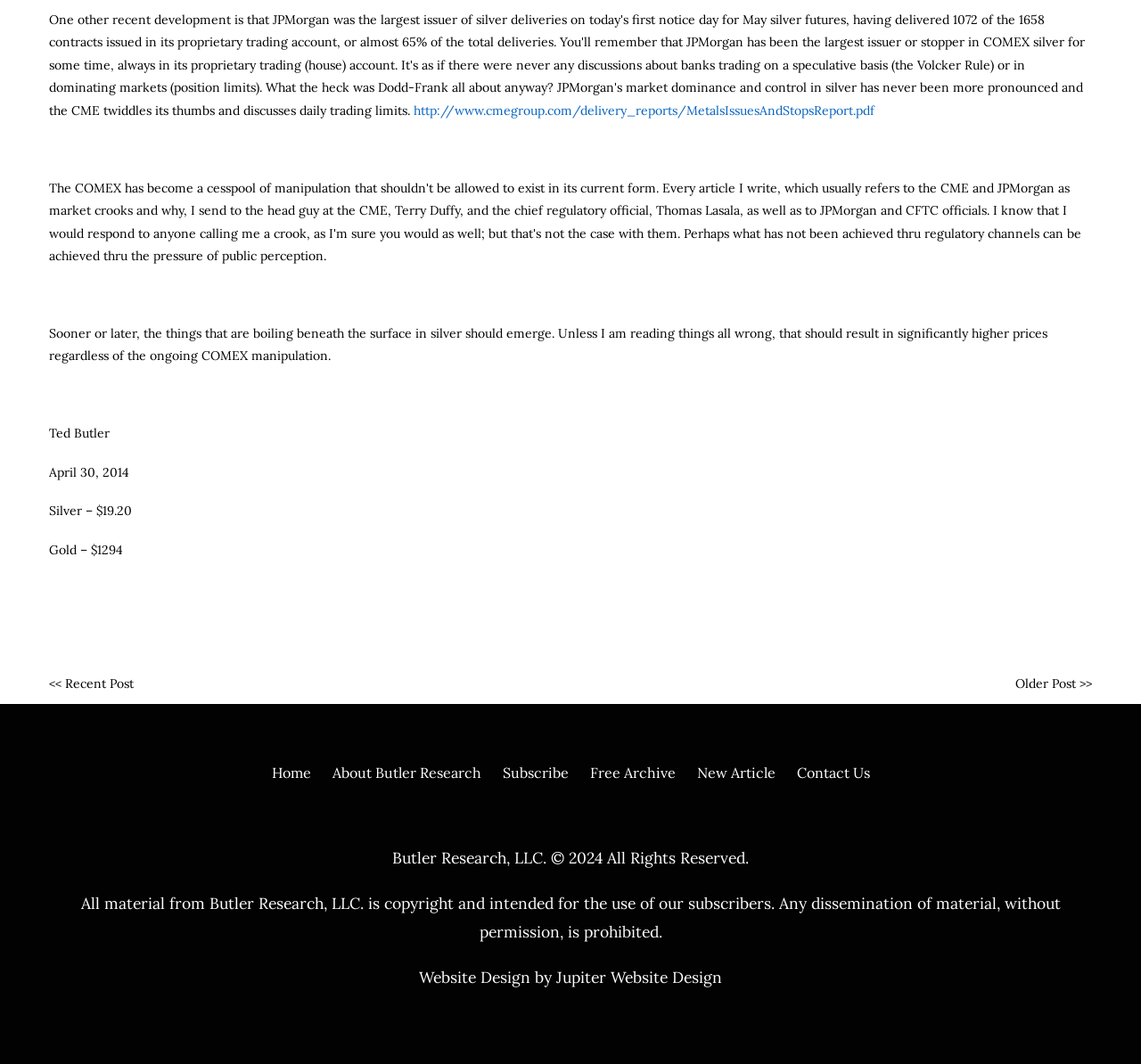Analyze the image and provide a detailed answer to the question: Who designed the website?

The StaticText element with the text 'Website Design by' is followed by a link to 'Jupiter Website Design', indicating that Jupiter Website Design is the company responsible for designing the website.